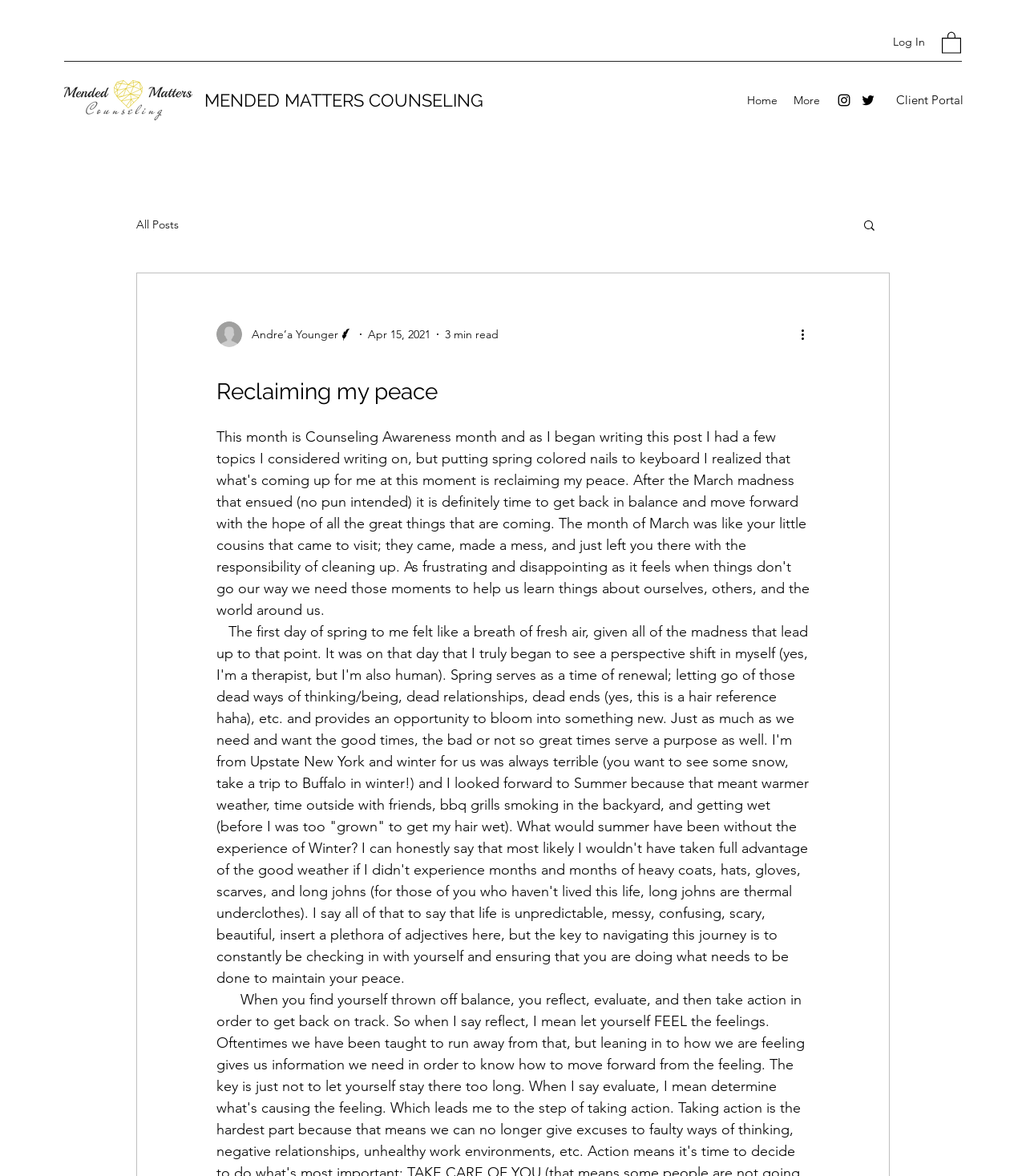Locate the bounding box coordinates of the item that should be clicked to fulfill the instruction: "Visit the original post on Transparent.png".

[0.062, 0.068, 0.188, 0.102]